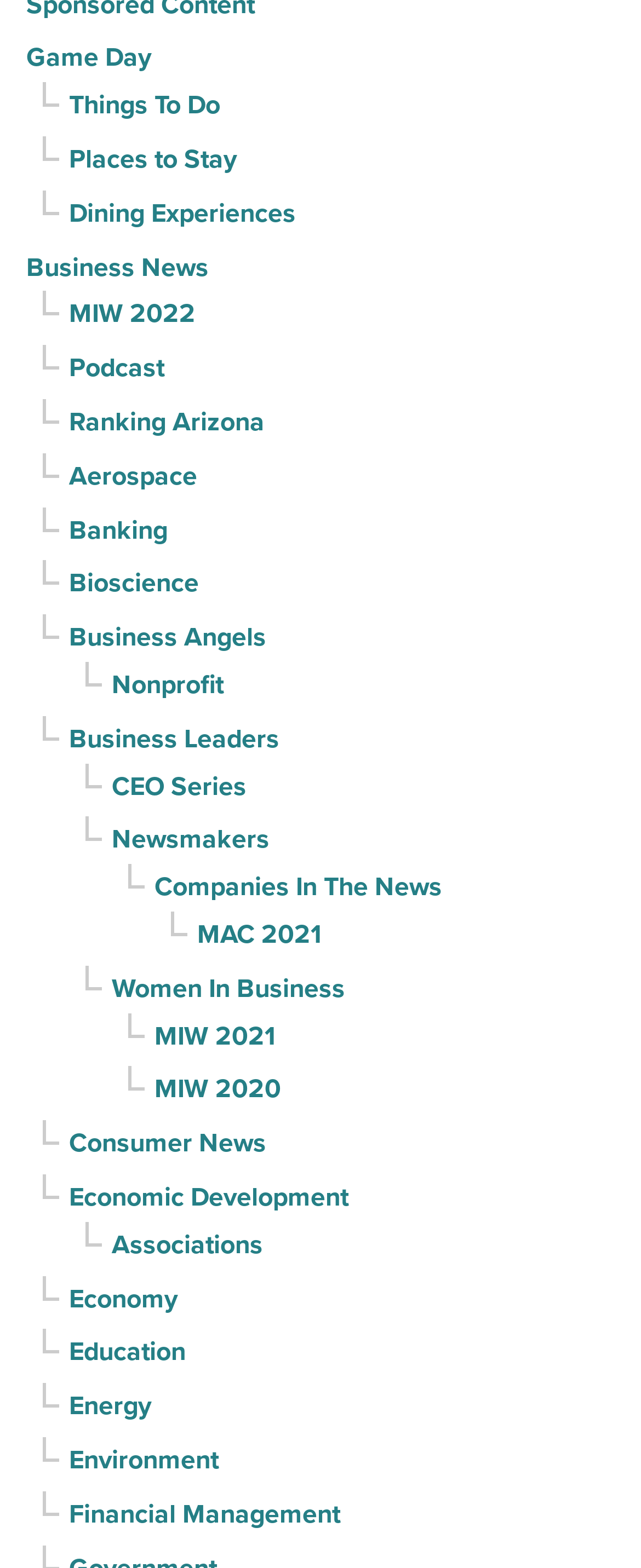Can you identify the bounding box coordinates of the clickable region needed to carry out this instruction: 'Explore Things To Do'? The coordinates should be four float numbers within the range of 0 to 1, stated as [left, top, right, bottom].

[0.108, 0.053, 0.344, 0.083]